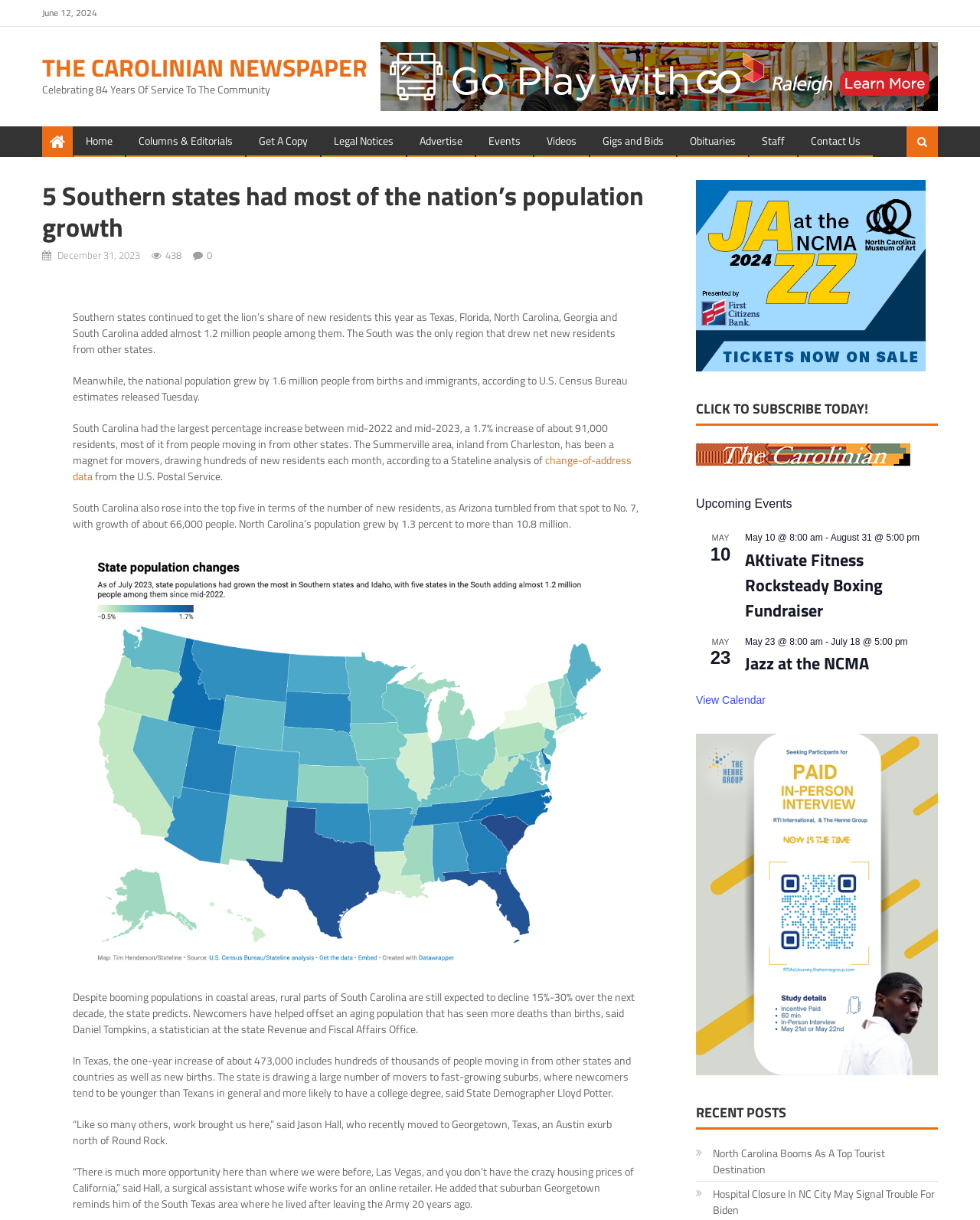Please answer the following question using a single word or phrase: 
What is the population growth rate of South Carolina?

1.7%